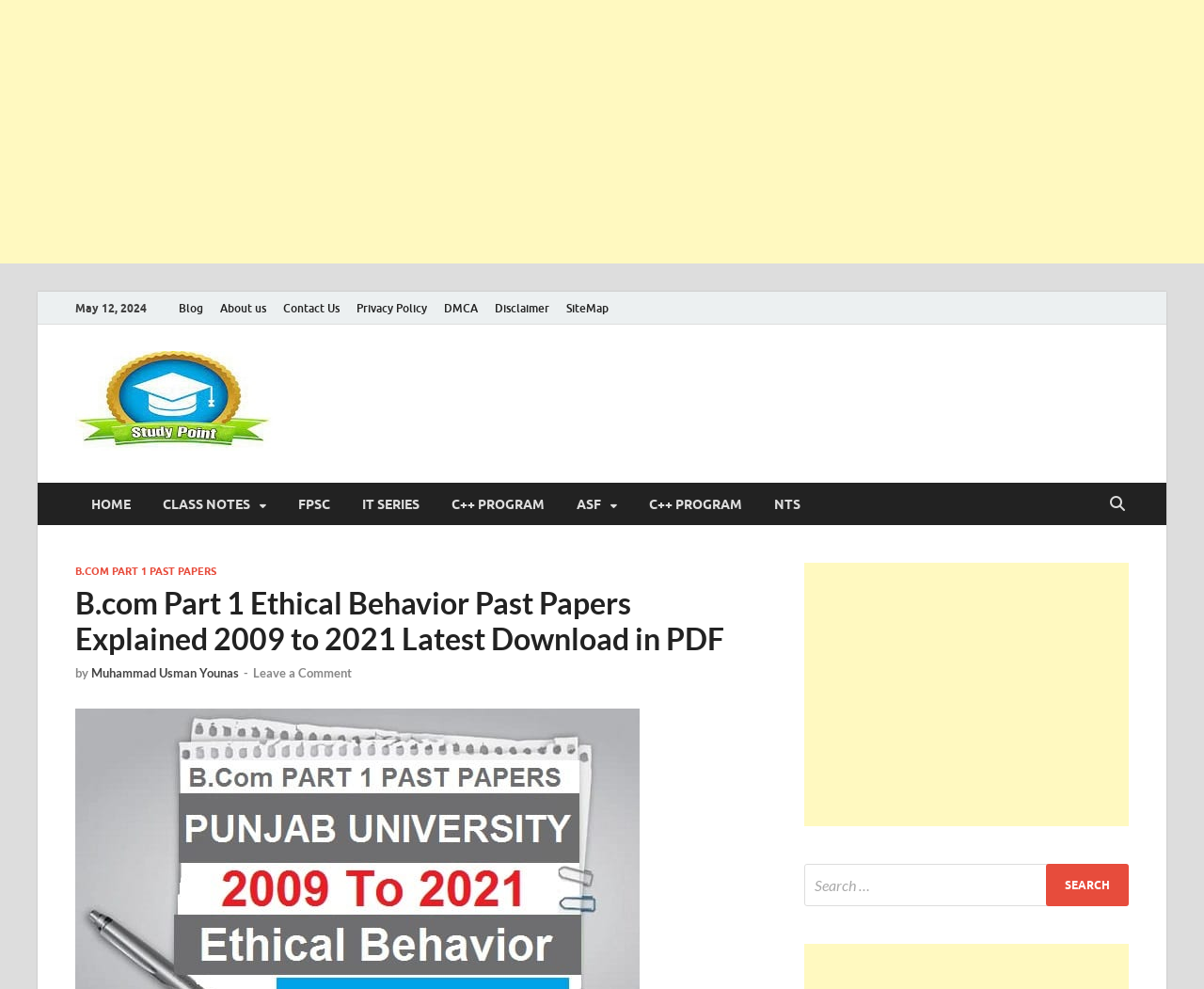Show the bounding box coordinates of the element that should be clicked to complete the task: "Visit the 'B.COM PART 1 PAST PAPERS' page".

[0.062, 0.571, 0.18, 0.584]